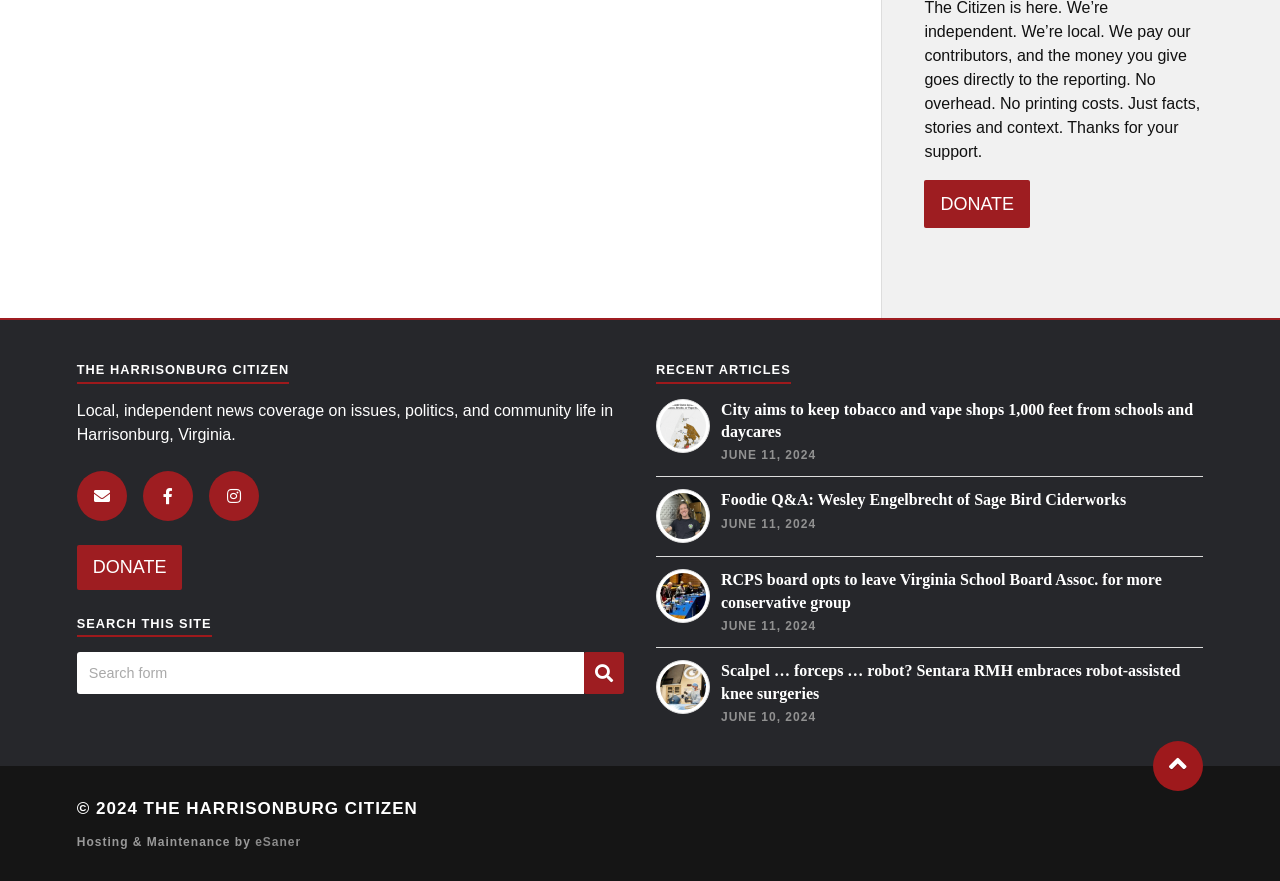Please identify the bounding box coordinates of the region to click in order to complete the given instruction: "Read recent article about City aims to keep tobacco and vape shops 1,000 feet from schools and daycares". The coordinates should be four float numbers between 0 and 1, i.e., [left, top, right, bottom].

[0.512, 0.452, 0.94, 0.527]